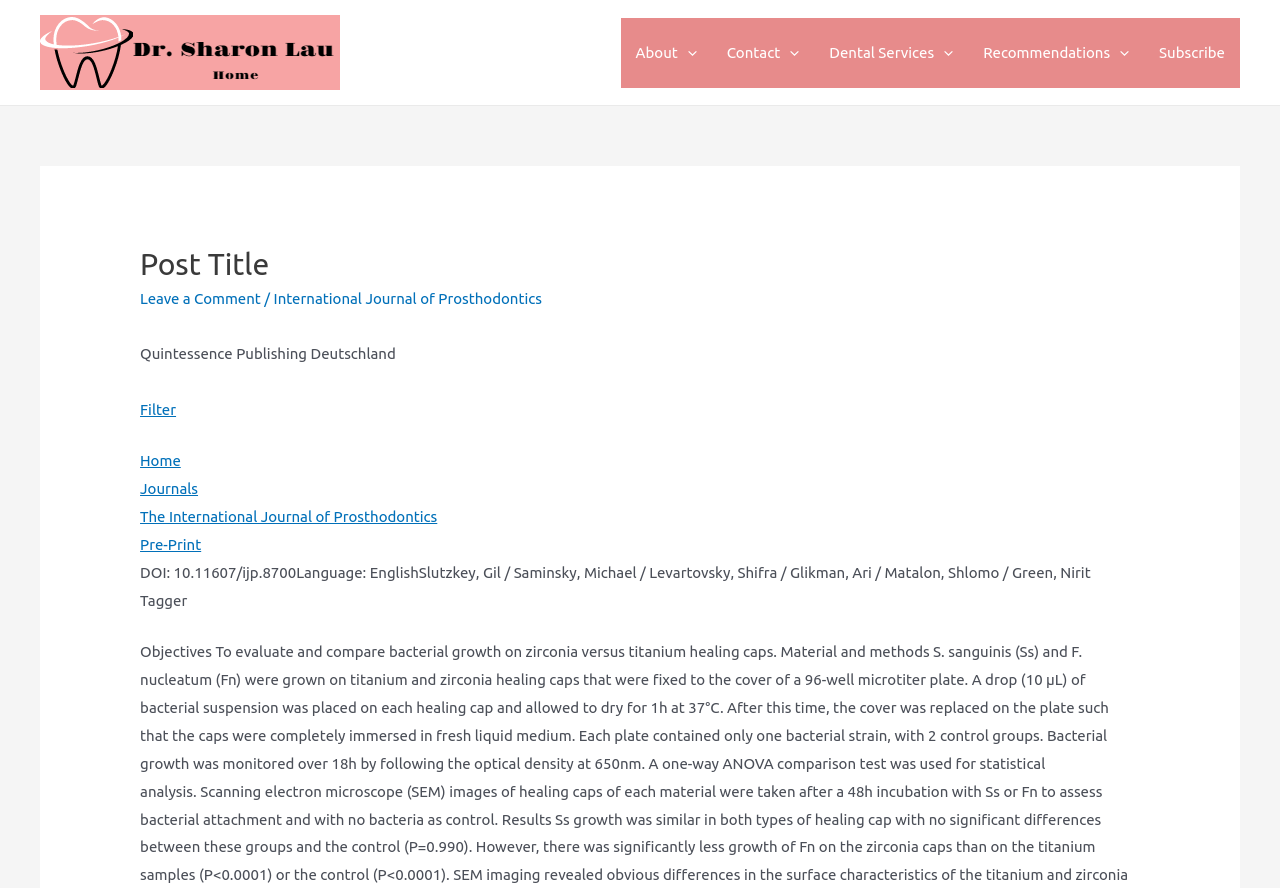Using the provided description: "Dental Services", find the bounding box coordinates of the corresponding UI element. The output should be four float numbers between 0 and 1, in the format [left, top, right, bottom].

[0.636, 0.02, 0.756, 0.099]